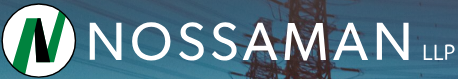Answer the question below using just one word or a short phrase: 
What is the color of the firm's name in the logo?

White